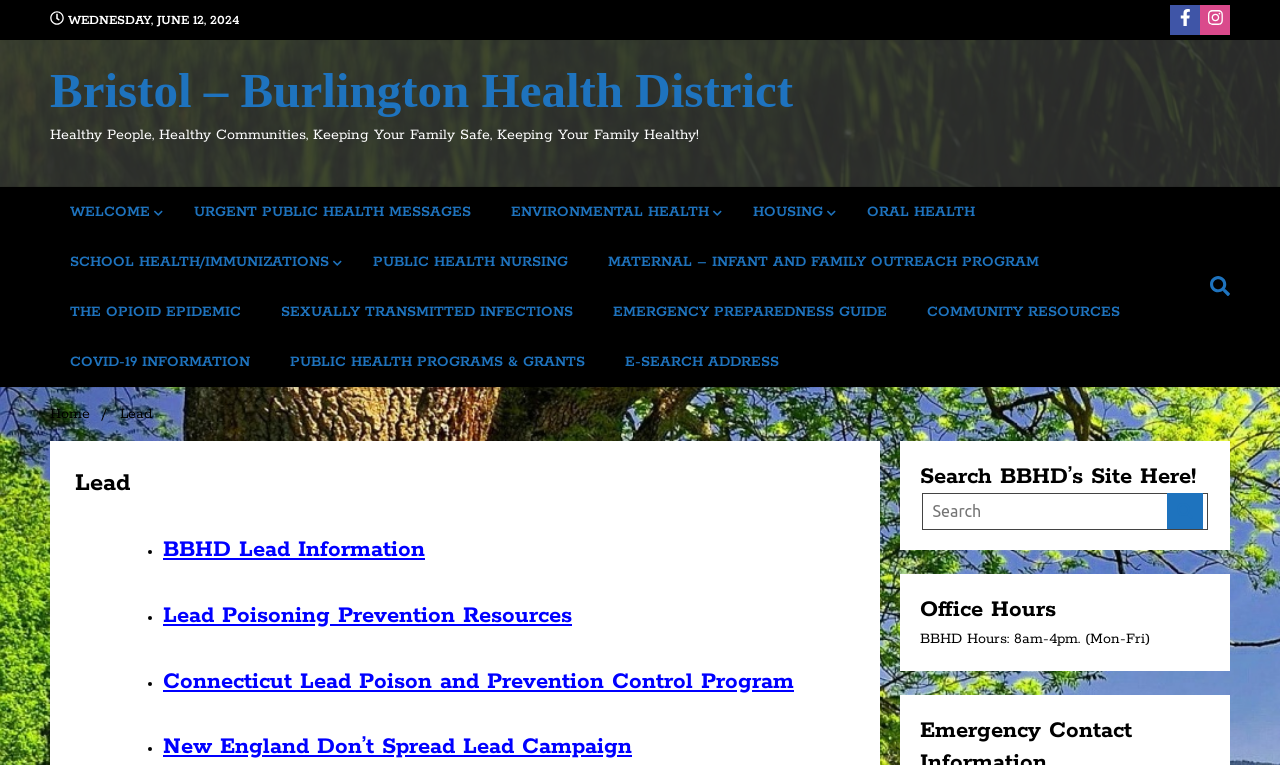Select the bounding box coordinates of the element I need to click to carry out the following instruction: "Check the Office Hours".

[0.718, 0.823, 0.898, 0.847]